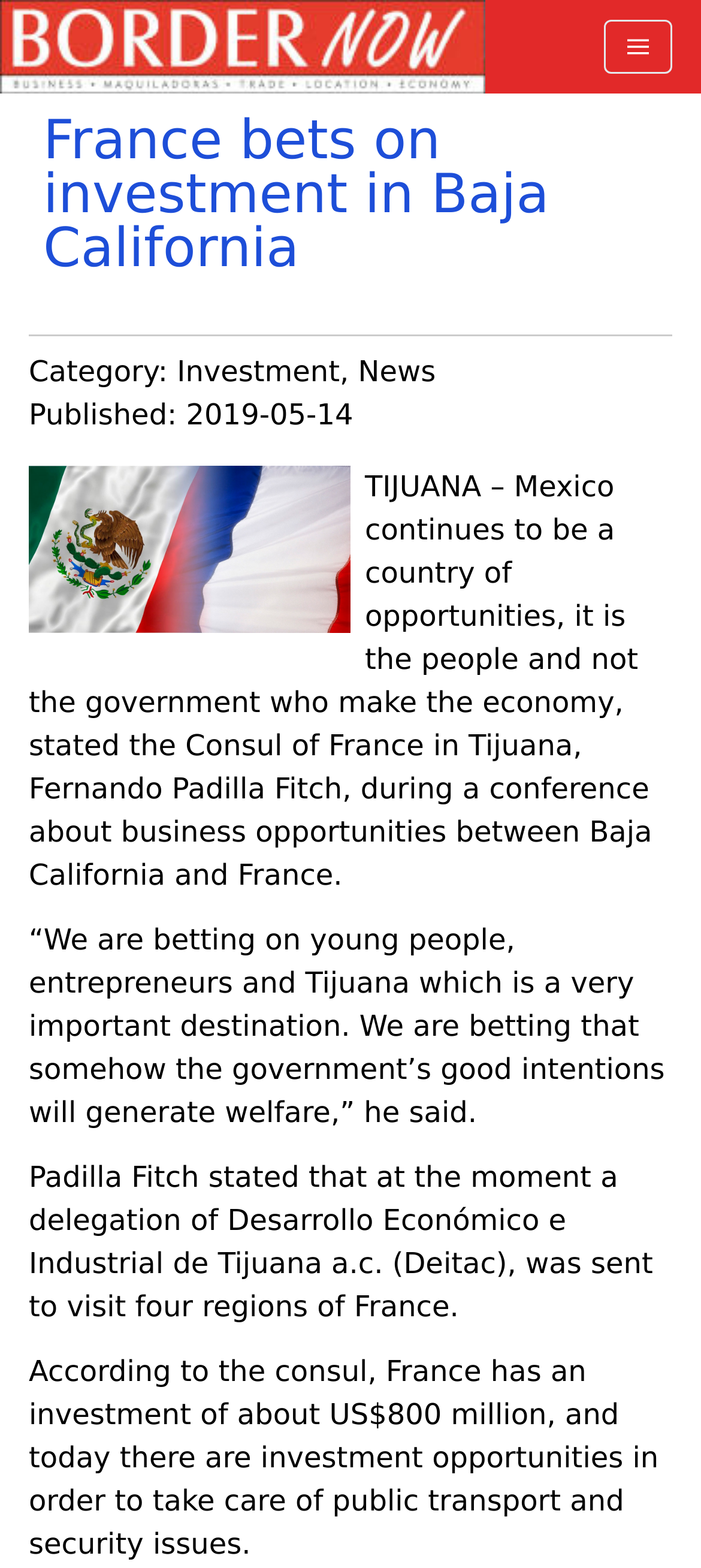Using the given description, provide the bounding box coordinates formatted as (top-left x, top-left y, bottom-right x, bottom-right y), with all values being floating point numbers between 0 and 1. Description: <img src="http://www.border-now.com/images/logo.jpg" alt="Border-Now">

[0.0, 0.0, 0.692, 0.06]